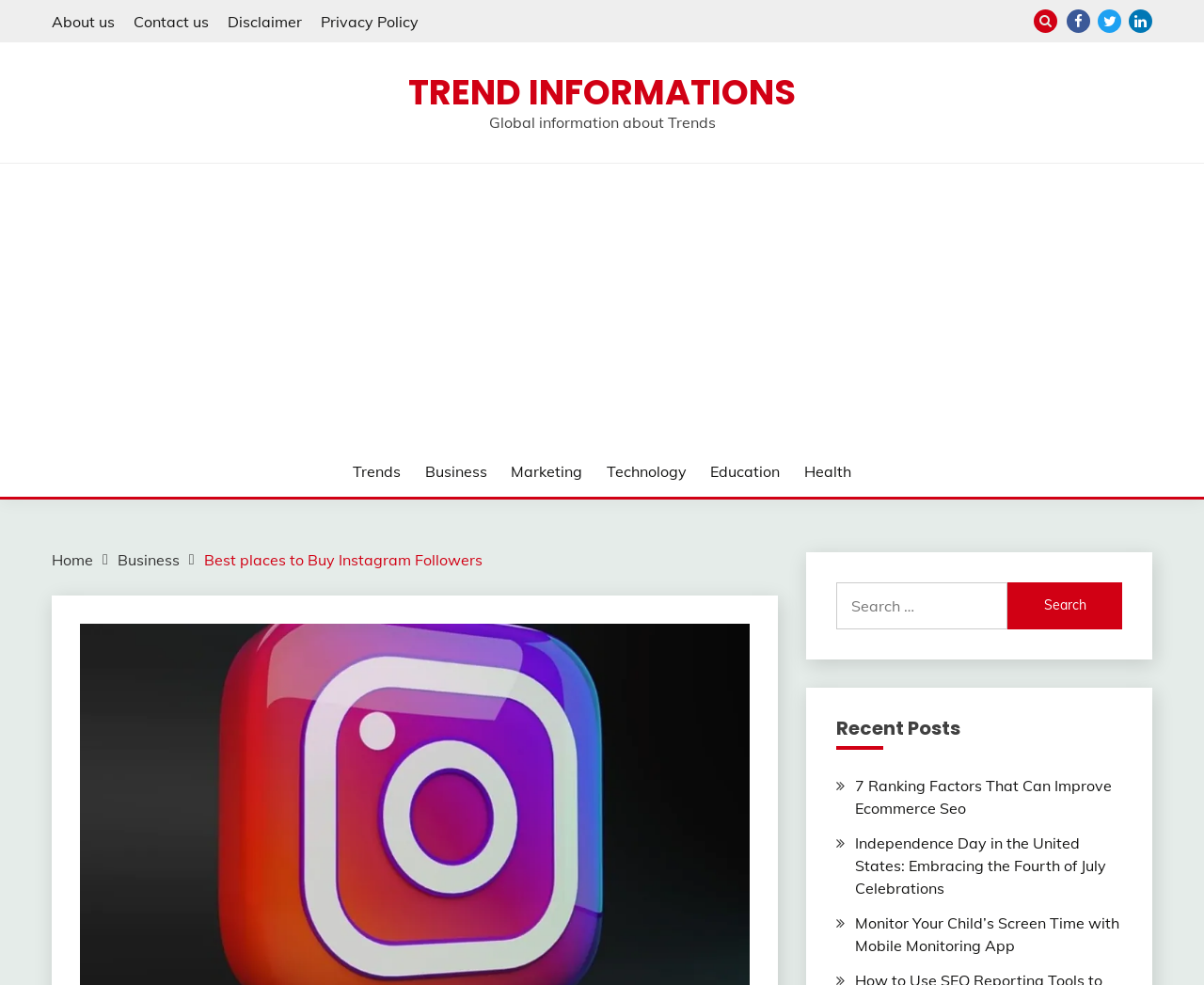From the element description parent_node: Search for: value="Search", predict the bounding box coordinates of the UI element. The coordinates must be specified in the format (top-left x, top-left y, bottom-right x, bottom-right y) and should be within the 0 to 1 range.

[0.837, 0.591, 0.932, 0.639]